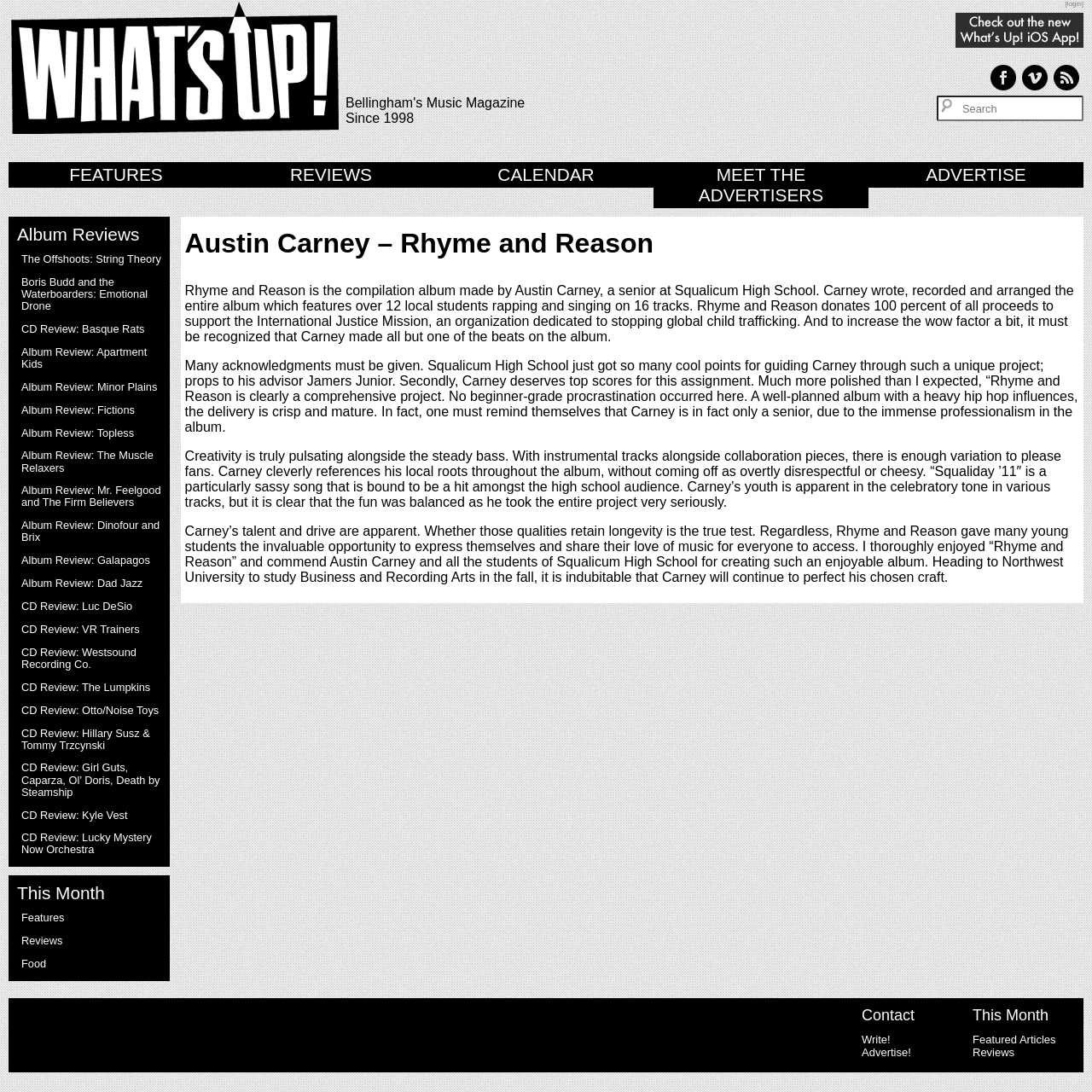Please provide a short answer using a single word or phrase for the question:
What is the name of the high school that Austin Carney attends?

Squalicum High School